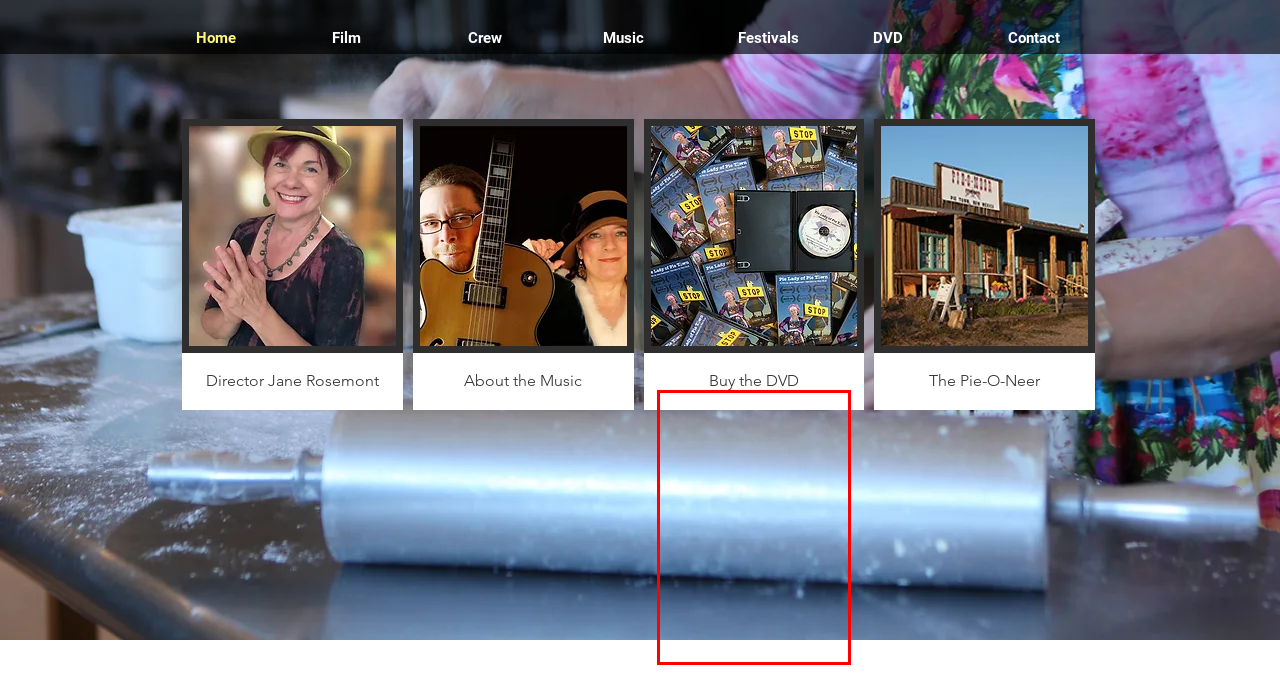You are provided with a screenshot of a webpage that includes a UI element enclosed in a red rectangle. Extract the text content inside this red rectangle.

Our award winning documentary is now available on DVD! Includes exclusive bonus content: an update interview with Kathy Knapp, feature interviews with the filmmakers, Pie Town locals, and narrator Wes Studi.